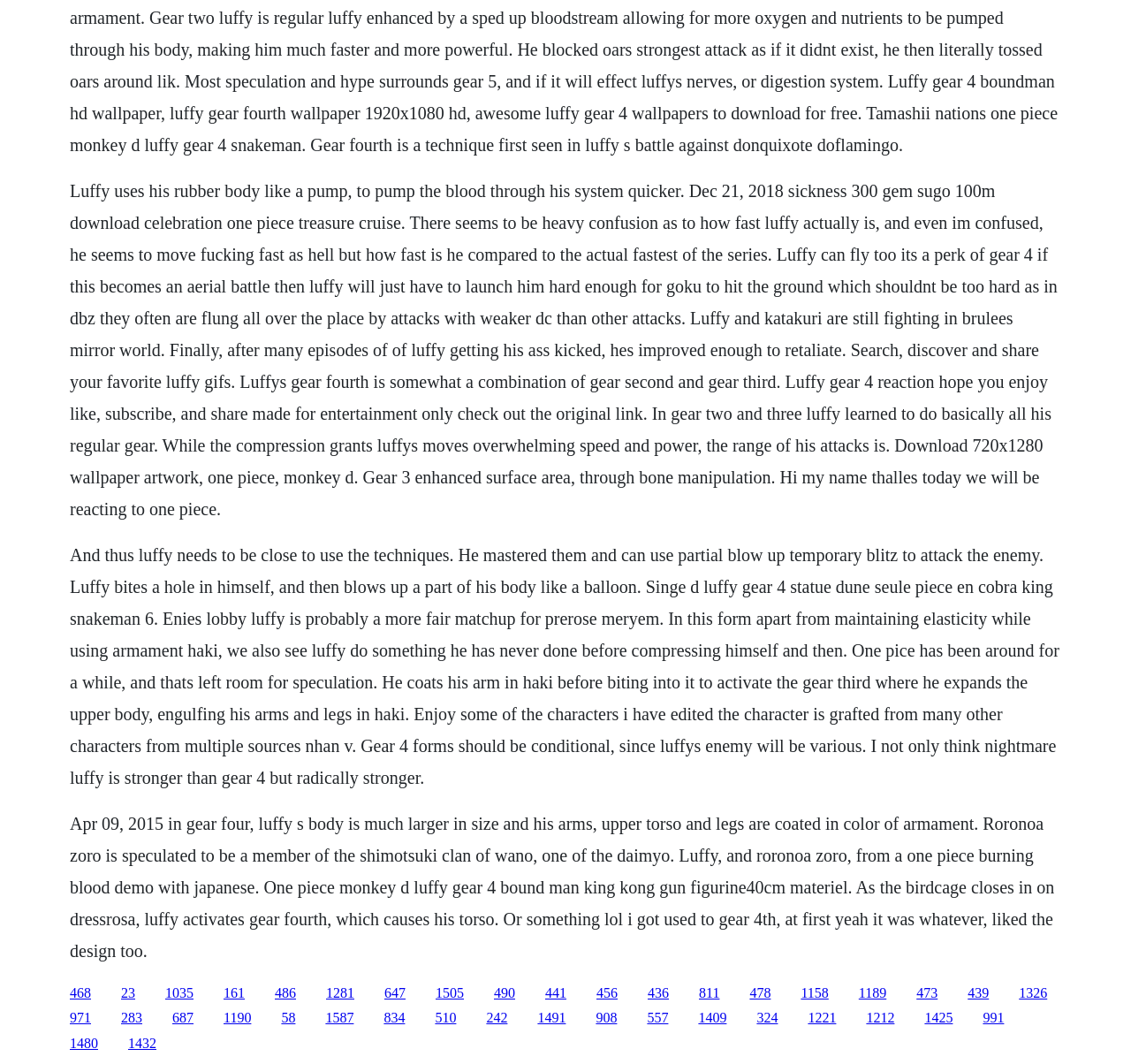What is the purpose of Luffy's Gear 4?
Please provide a comprehensive answer based on the visual information in the image.

The text states that the compression in Gear 4 grants Luffy's moves overwhelming speed and power, indicating that the purpose of Gear 4 is to increase his speed and power.